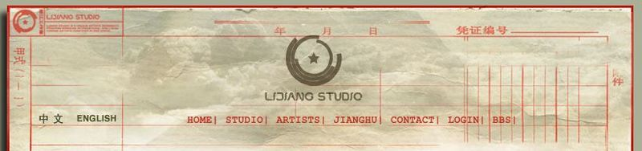What is the inspiration for the background design?
Please look at the screenshot and answer using one word or phrase.

Classic Chinese art